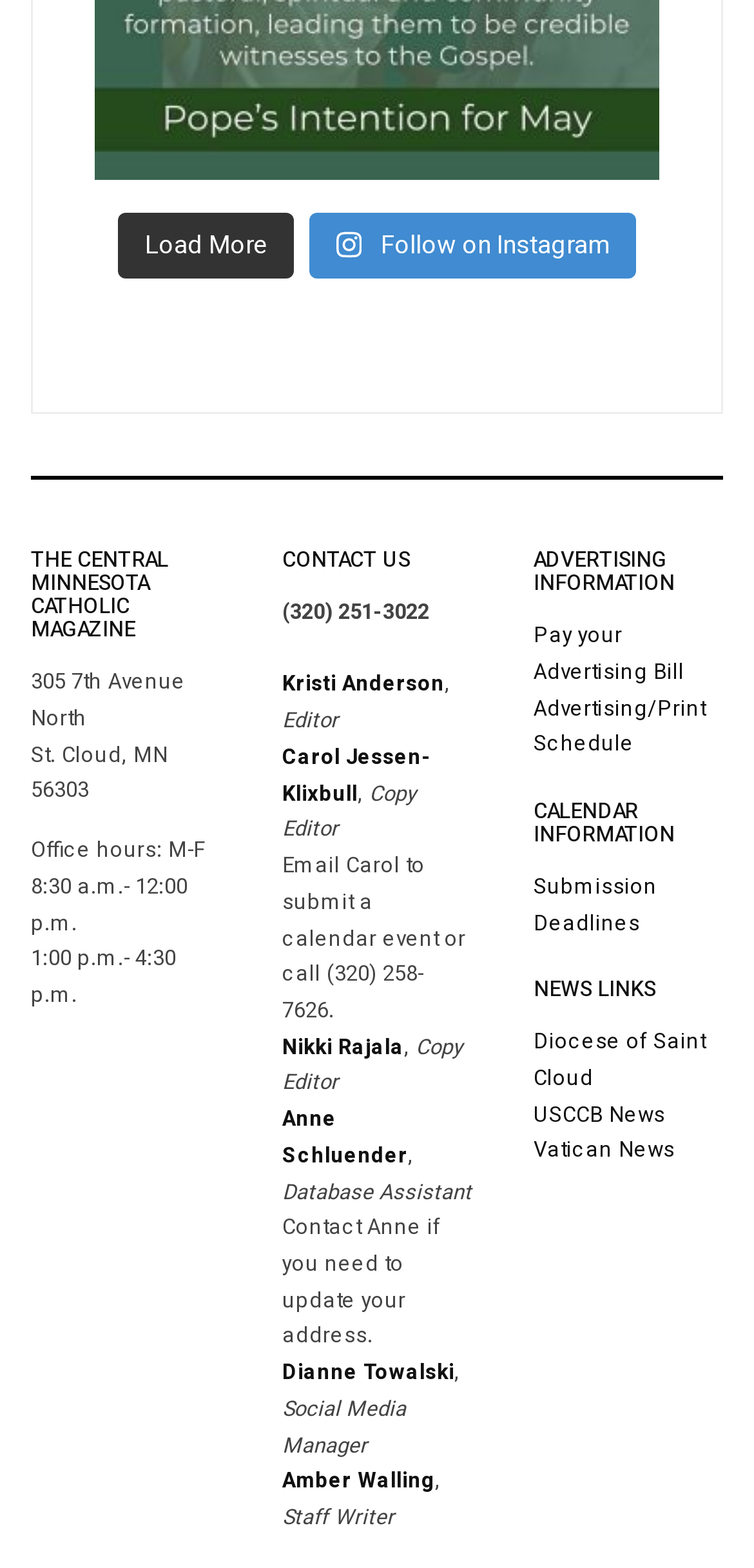Specify the bounding box coordinates for the region that must be clicked to perform the given instruction: "click the image at the top left corner".

None